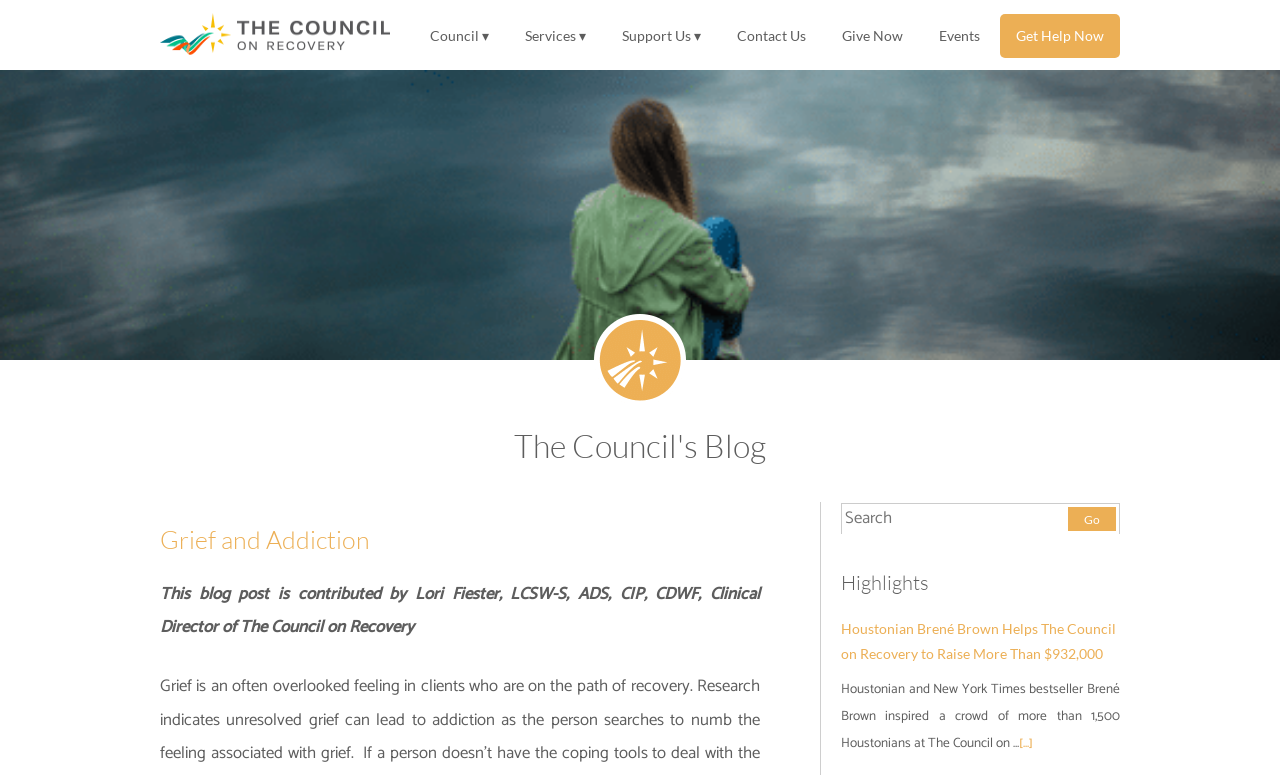Locate the bounding box coordinates of the area you need to click to fulfill this instruction: 'Click the 'Contact Us' link'. The coordinates must be in the form of four float numbers ranging from 0 to 1: [left, top, right, bottom].

[0.563, 0.018, 0.642, 0.074]